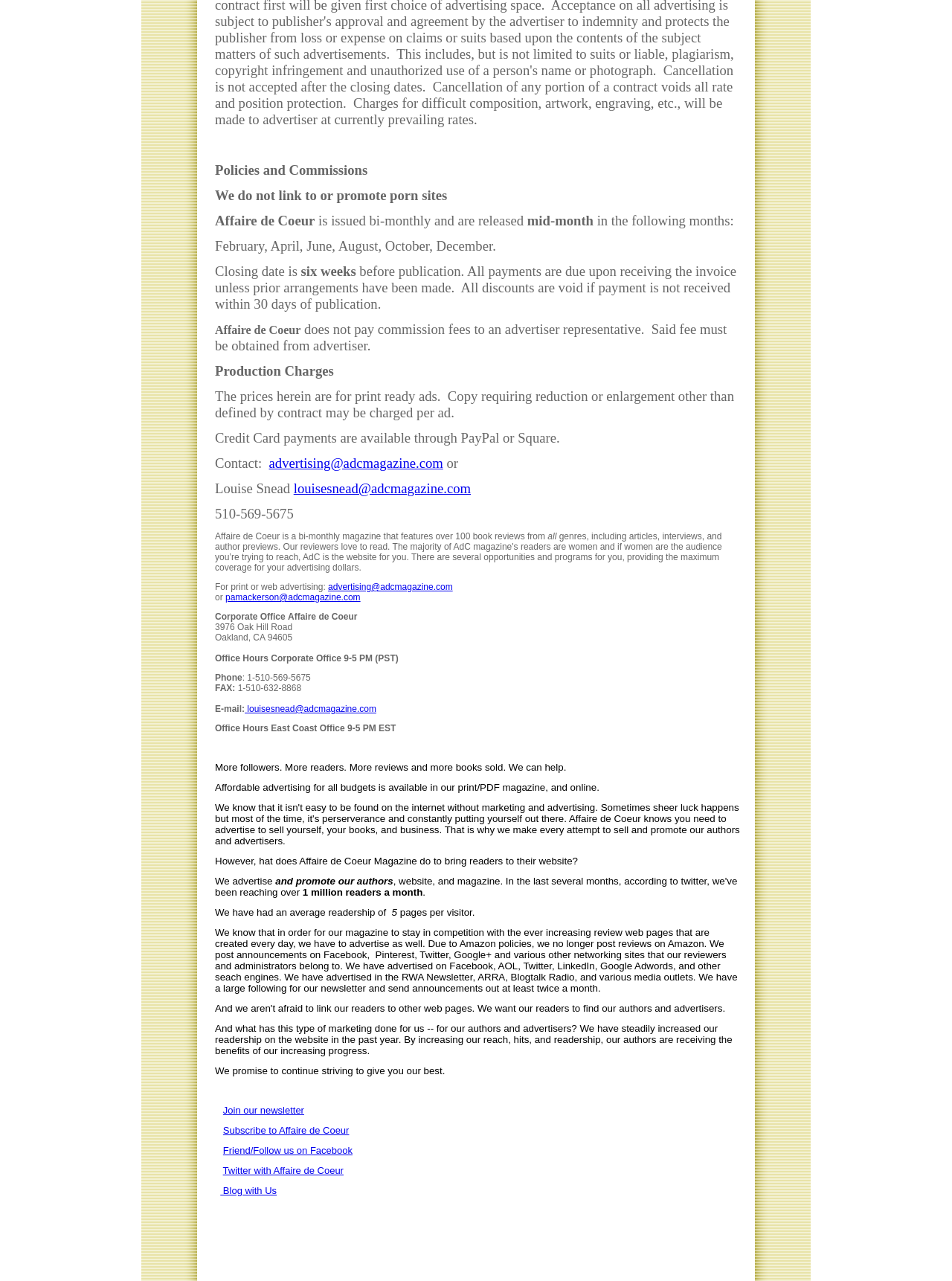Using the information from the screenshot, answer the following question thoroughly:
What is the contact email for advertising?

The contact email for advertising is mentioned in the text 'For print or web advertising: advertising@adcmagazine.com', which provides the email address for advertisers to reach out to.